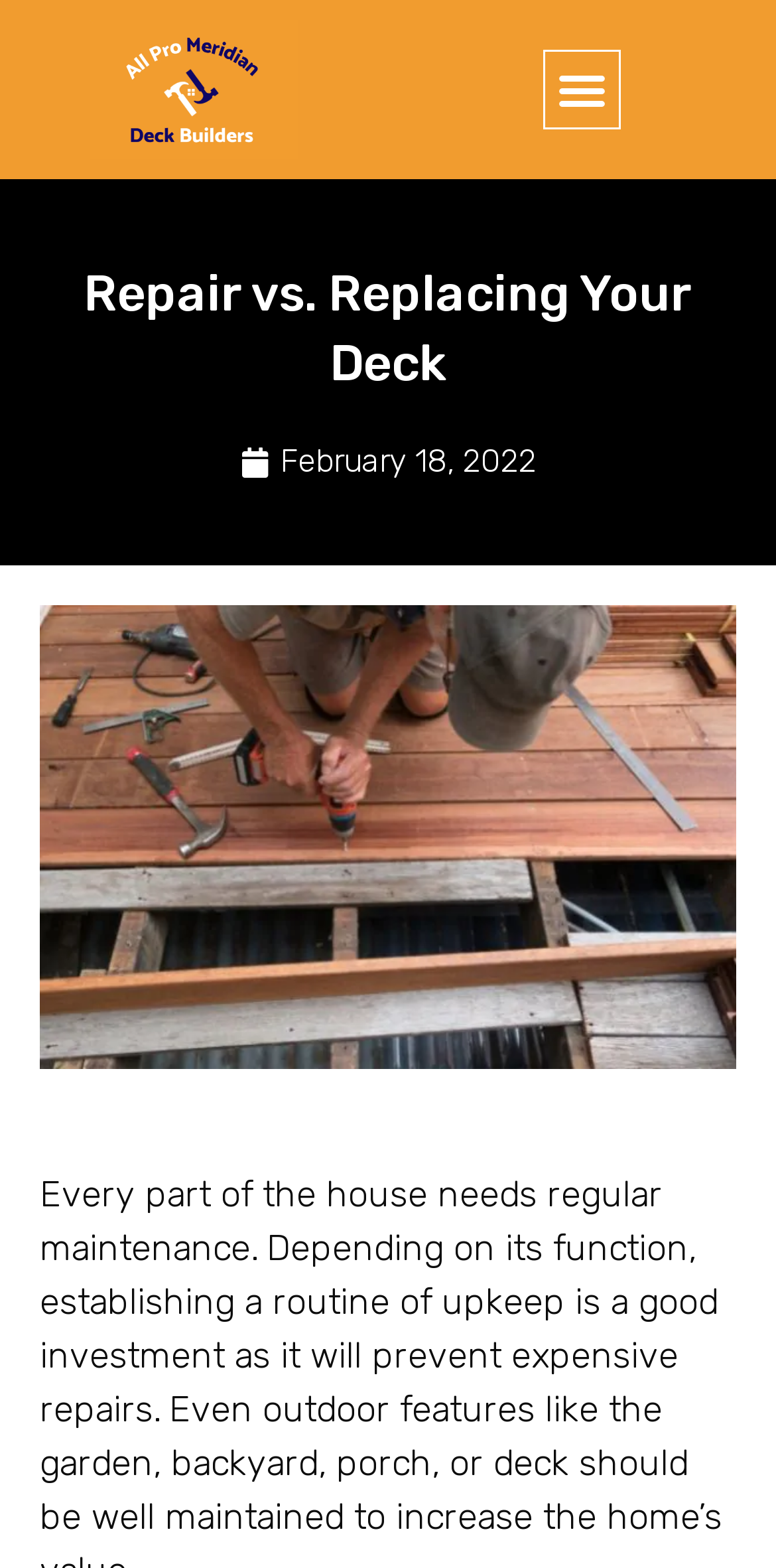Identify and extract the main heading from the webpage.

Repair vs. Replacing Your Deck